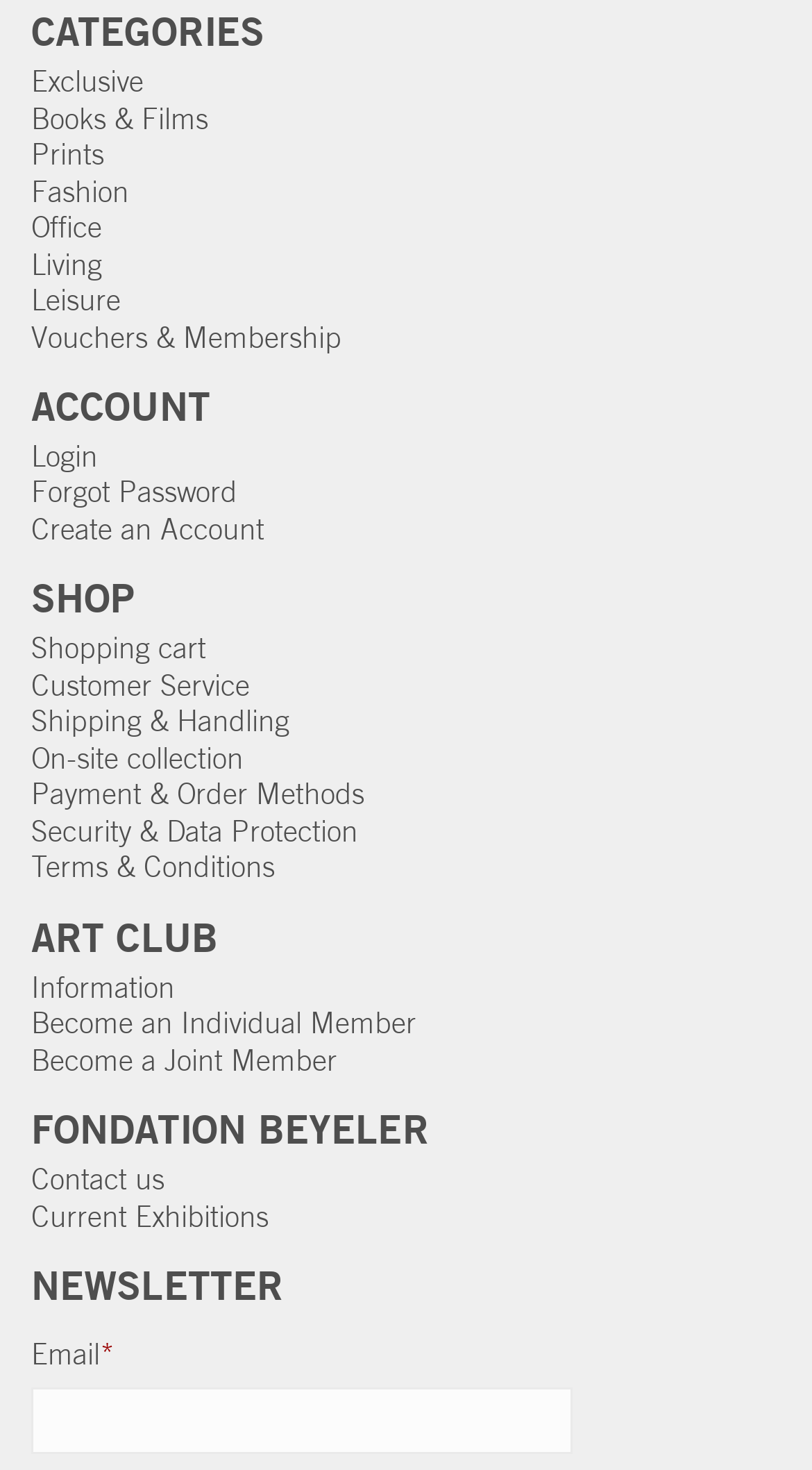Determine the bounding box coordinates of the clickable region to follow the instruction: "Get information about the Art Club".

[0.038, 0.66, 0.215, 0.685]